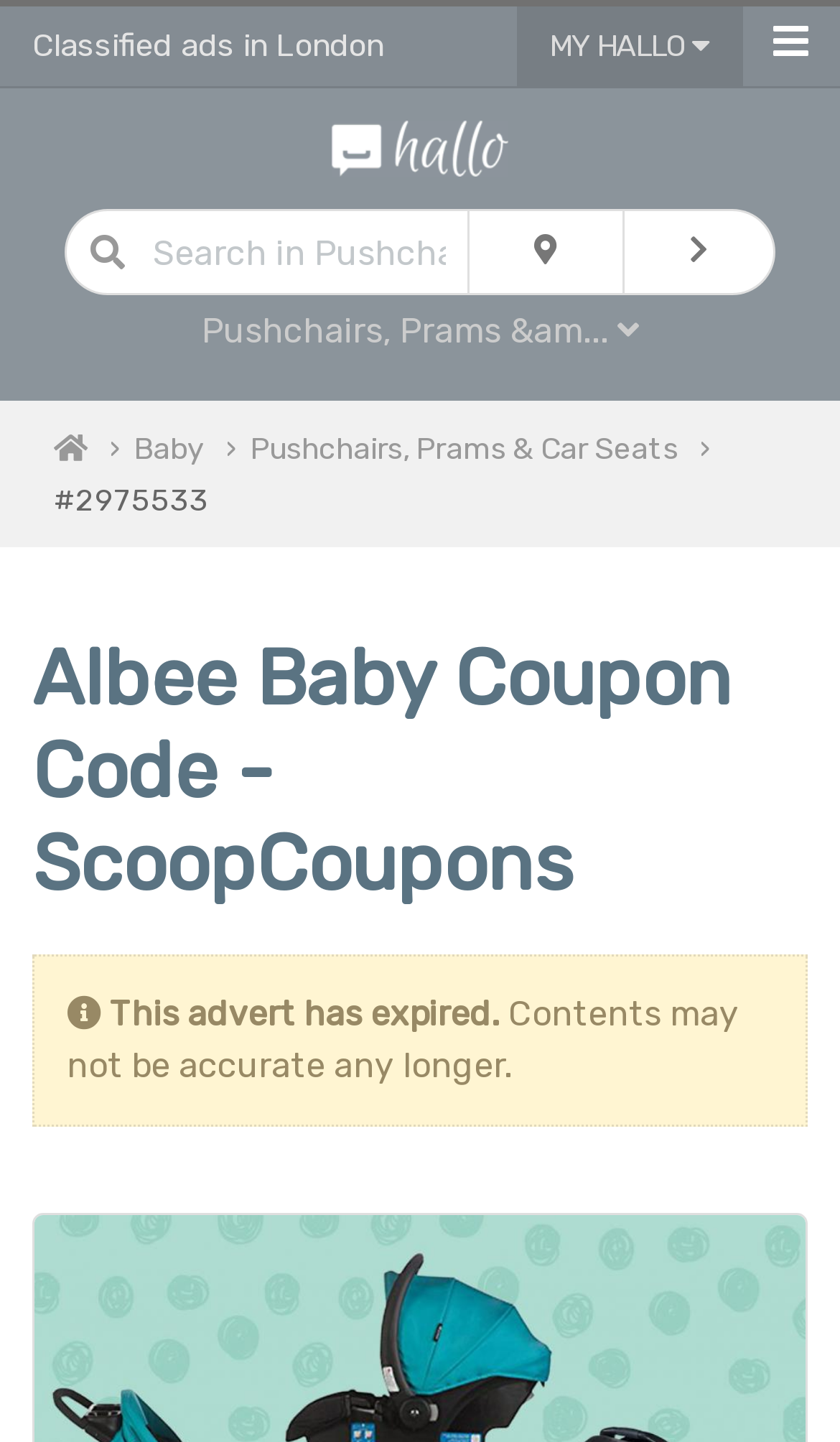Locate the bounding box coordinates of the region to be clicked to comply with the following instruction: "Click on MY HALLO". The coordinates must be four float numbers between 0 and 1, in the form [left, top, right, bottom].

[0.615, 0.004, 0.885, 0.061]